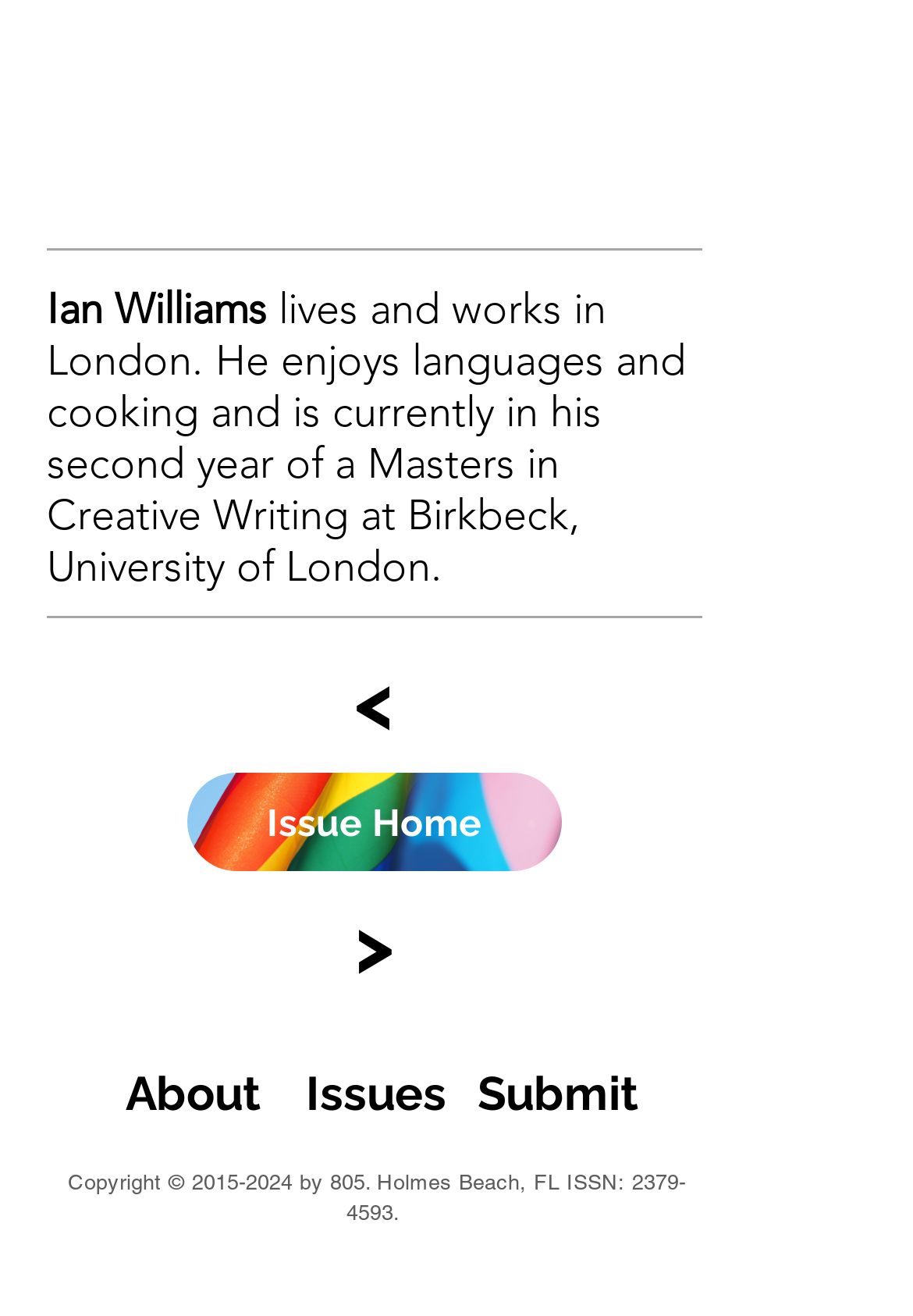Please give the bounding box coordinates of the area that should be clicked to fulfill the following instruction: "go to the previous issue". The coordinates should be in the format of four float numbers from 0 to 1, i.e., [left, top, right, bottom].

[0.256, 0.495, 0.564, 0.569]